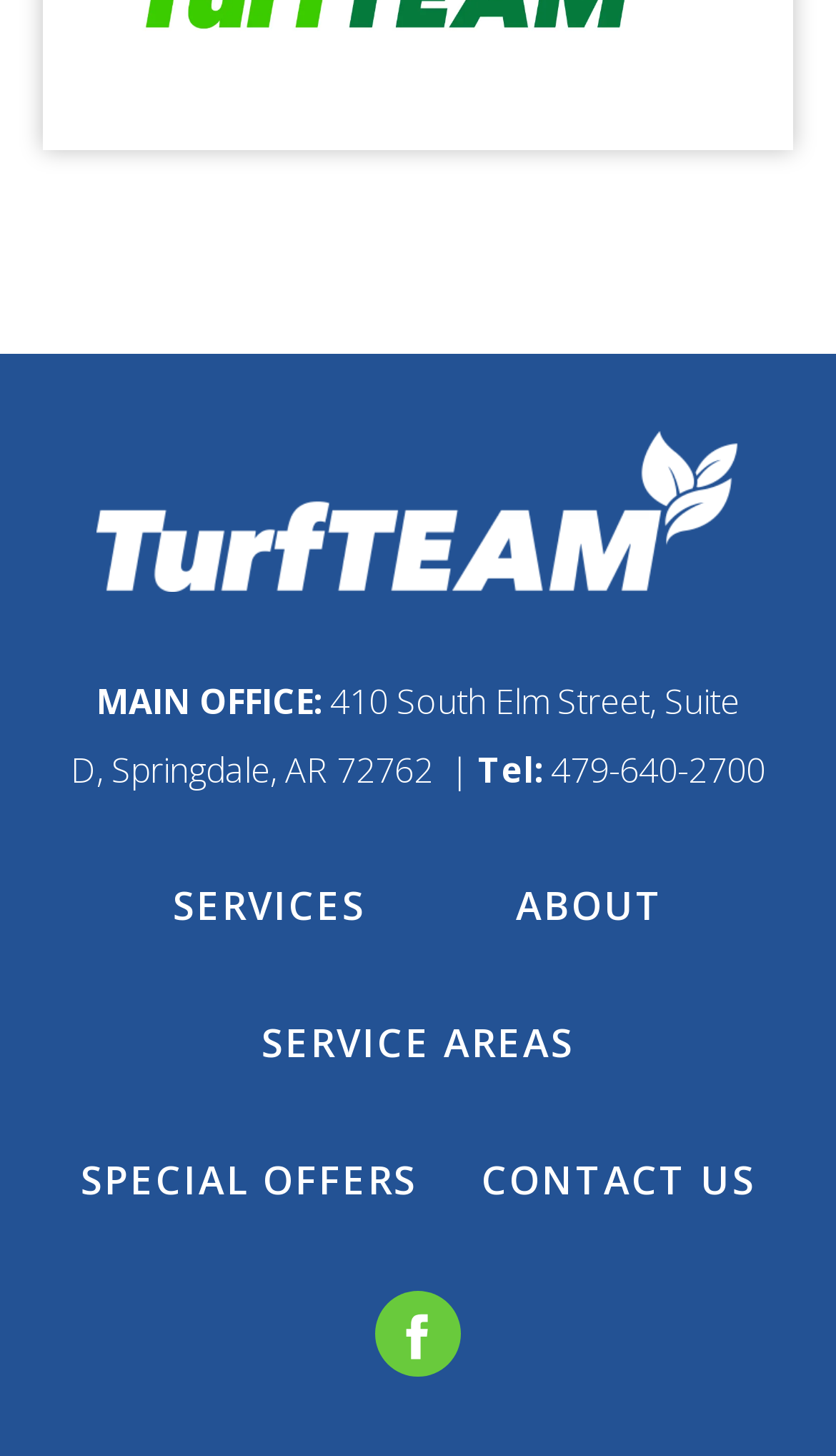What are the main sections of the website?
Could you answer the question in a detailed manner, providing as much information as possible?

I found the main sections by looking at the link elements located in the middle of the webpage, which are 'SERVICES', 'ABOUT', 'SERVICE AREAS', 'SPECIAL OFFERS', and 'CONTACT US'.